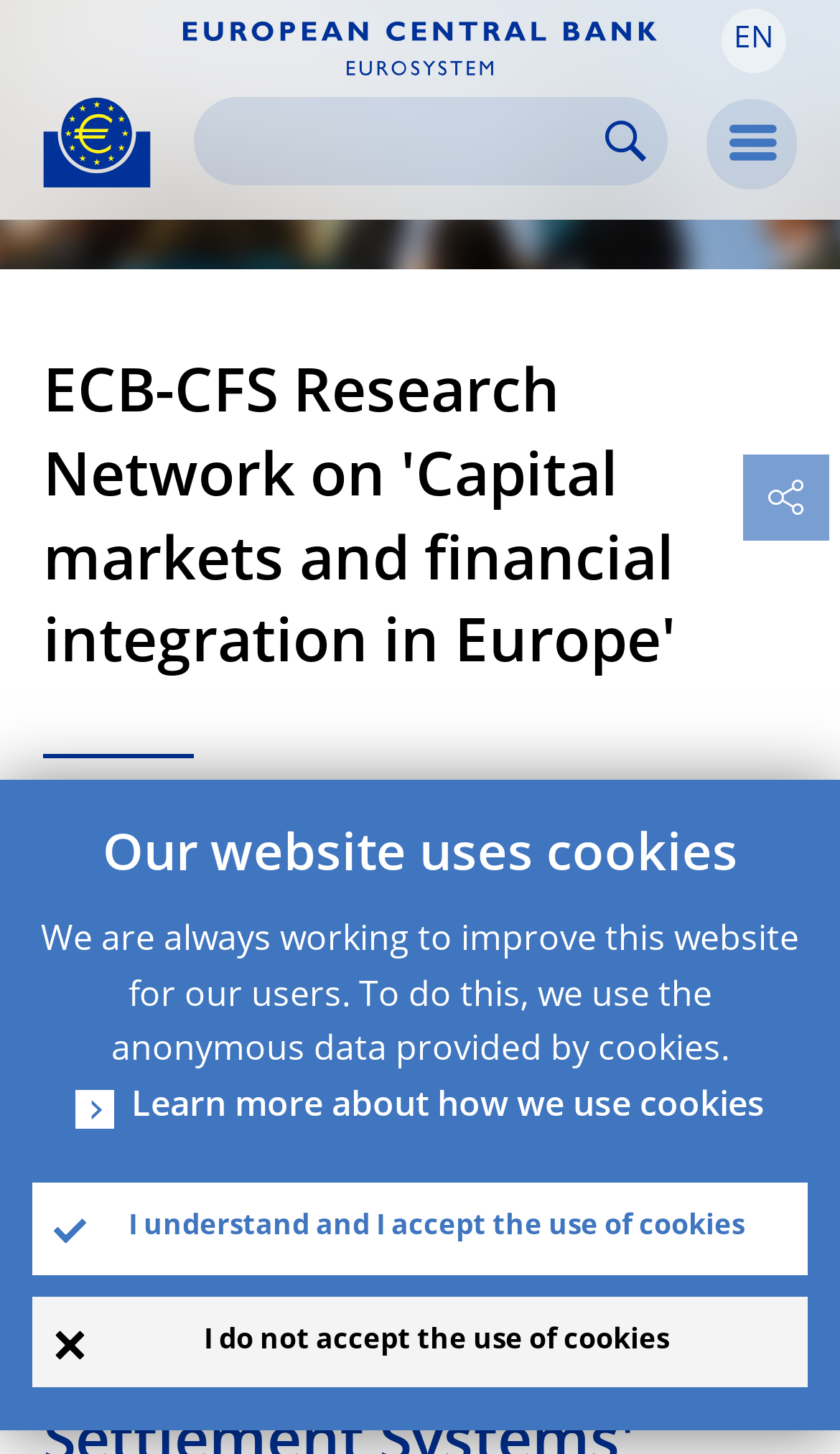What is the function of the menu button?
Please provide a single word or phrase as your answer based on the image.

To expand menu